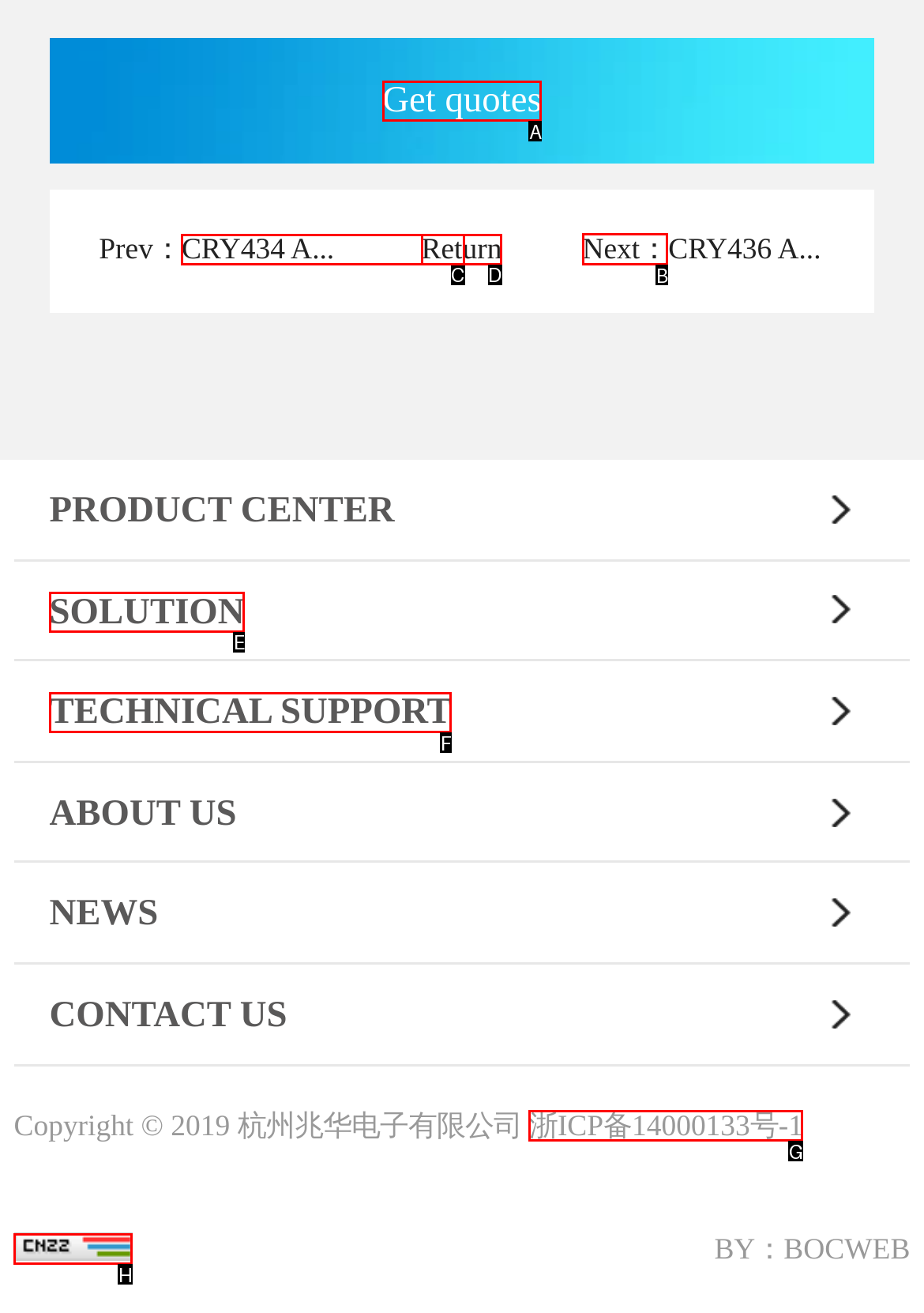Choose the letter of the element that should be clicked to complete the task: Enter your first name
Answer with the letter from the possible choices.

None